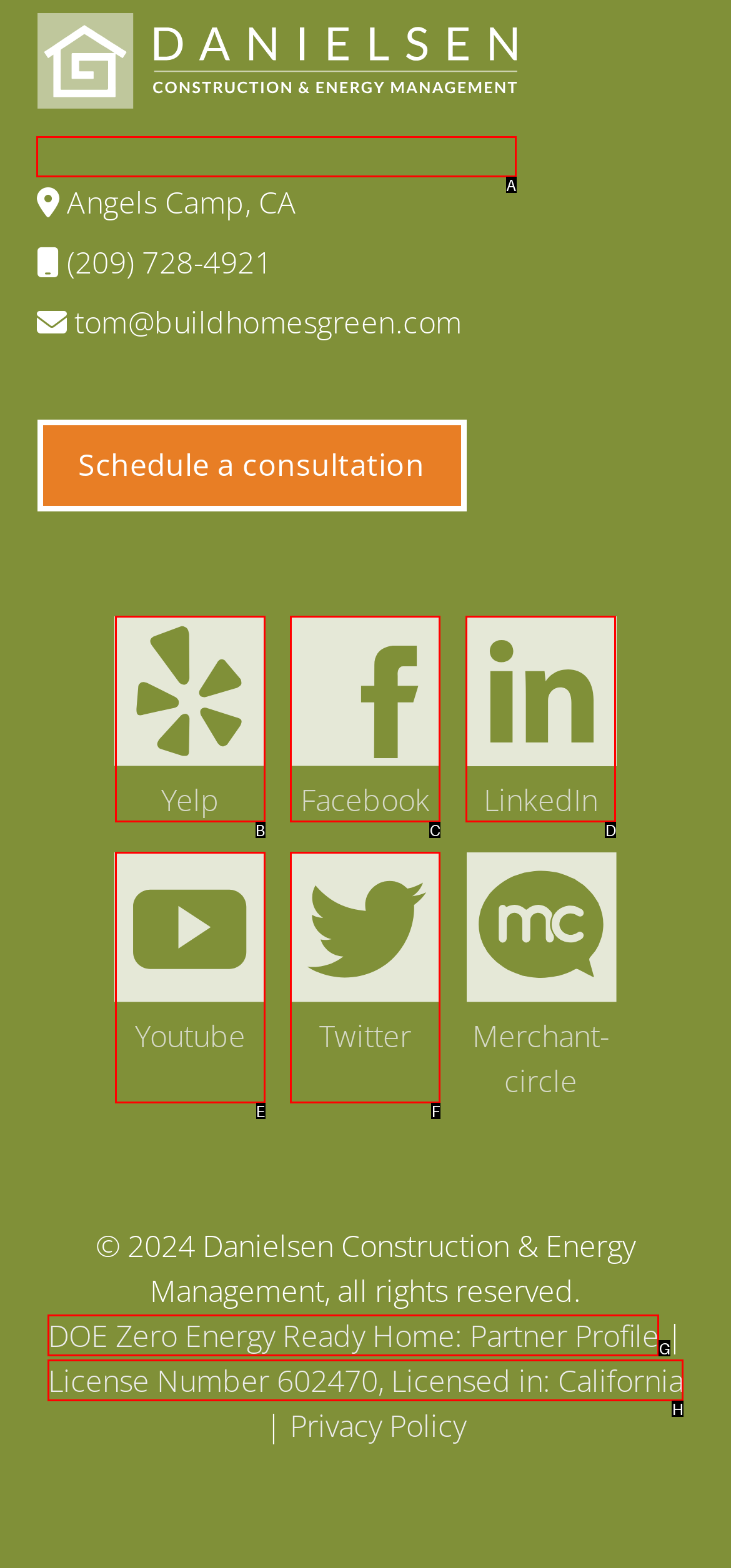From the options shown in the screenshot, tell me which lettered element I need to click to complete the task: click the settings button.

None